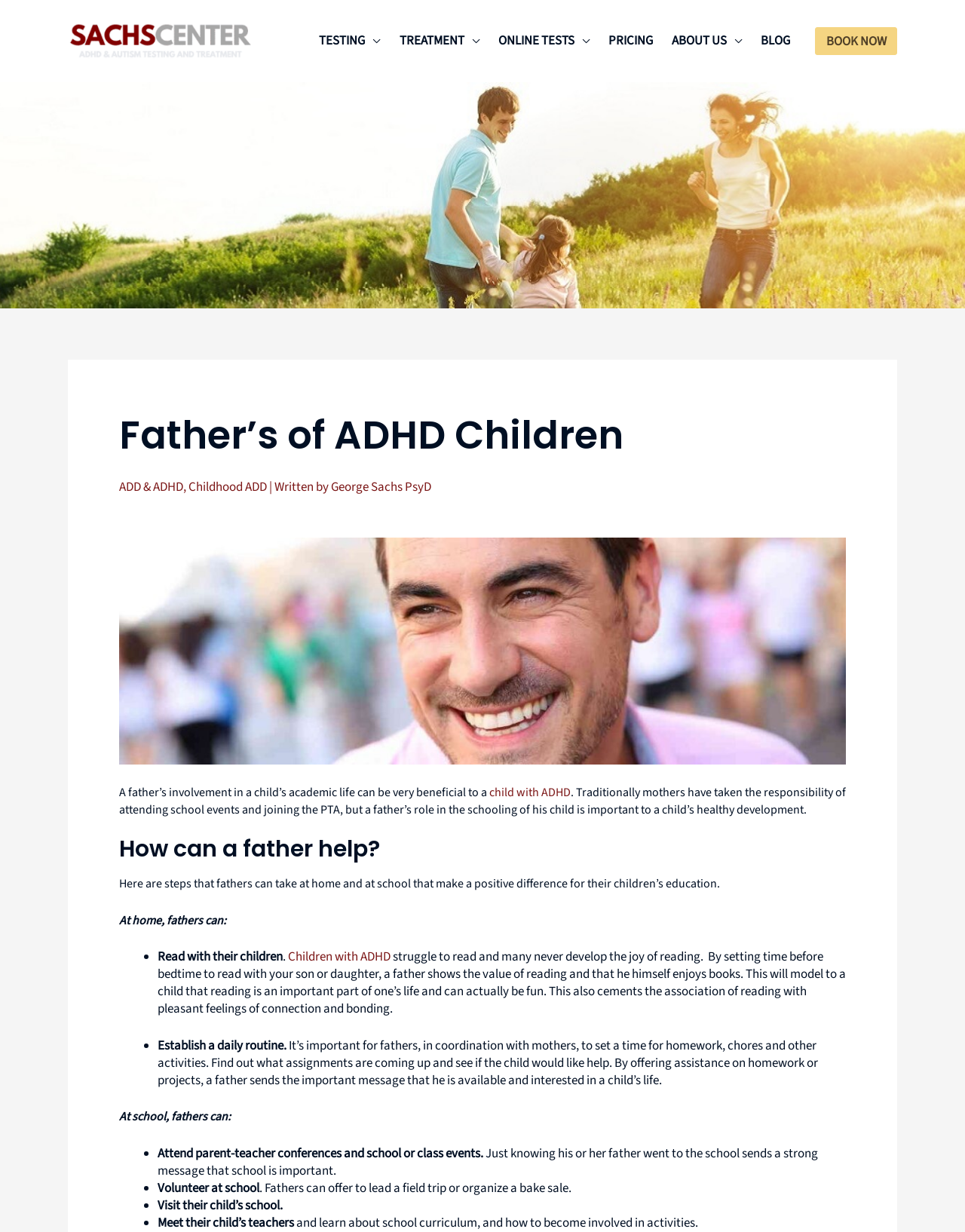Could you specify the bounding box coordinates for the clickable section to complete the following instruction: "Click the 'BOOK NOW' button"?

[0.845, 0.022, 0.93, 0.045]